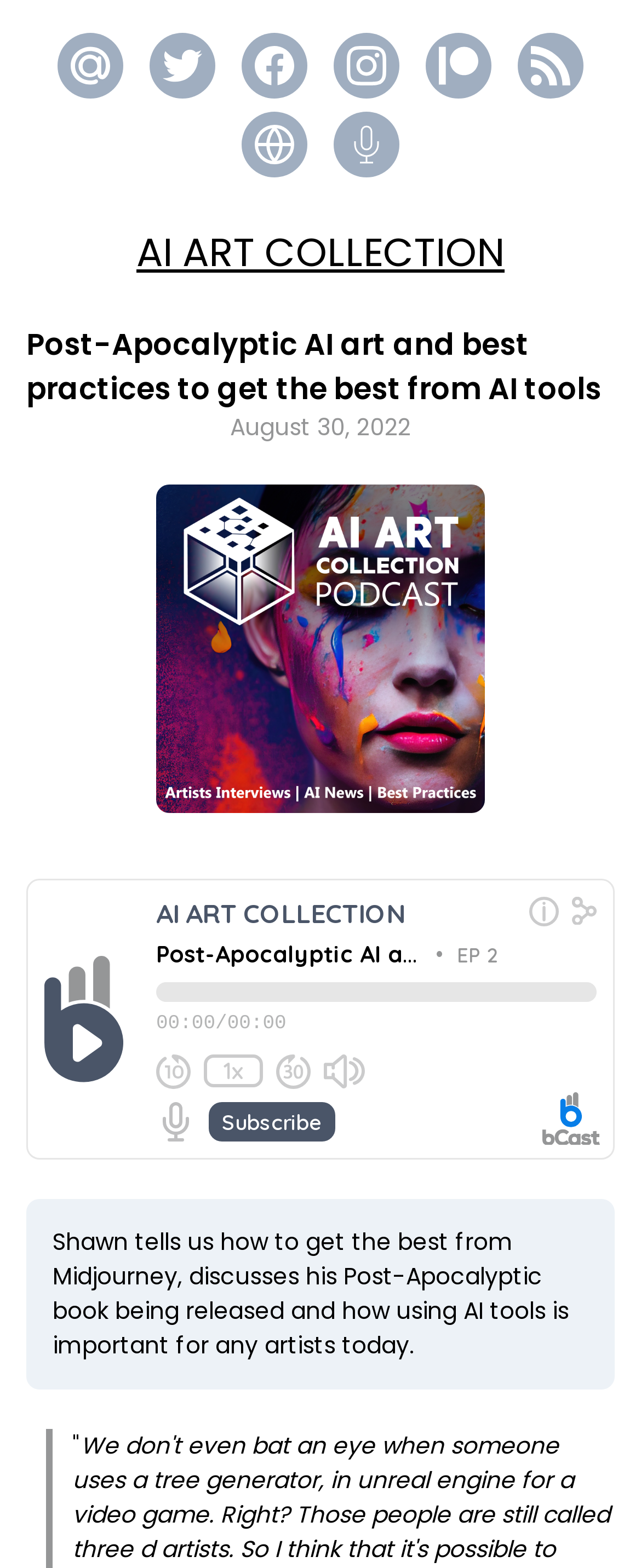Locate the bounding box coordinates of the clickable region to complete the following instruction: "Click the Email link."

[0.11, 0.029, 0.172, 0.054]